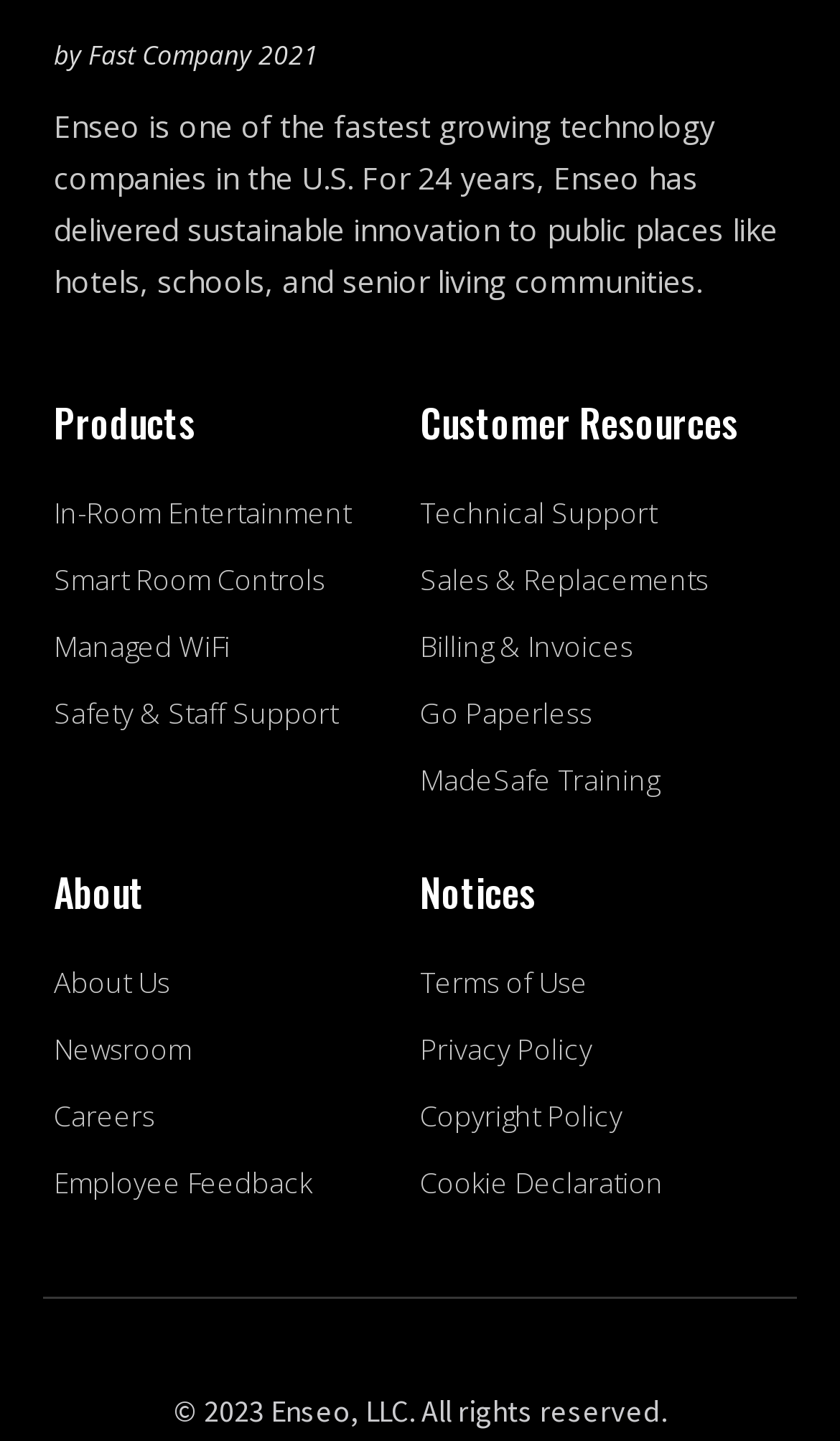How many categories are there in the Products section?
Based on the image content, provide your answer in one word or a short phrase.

4